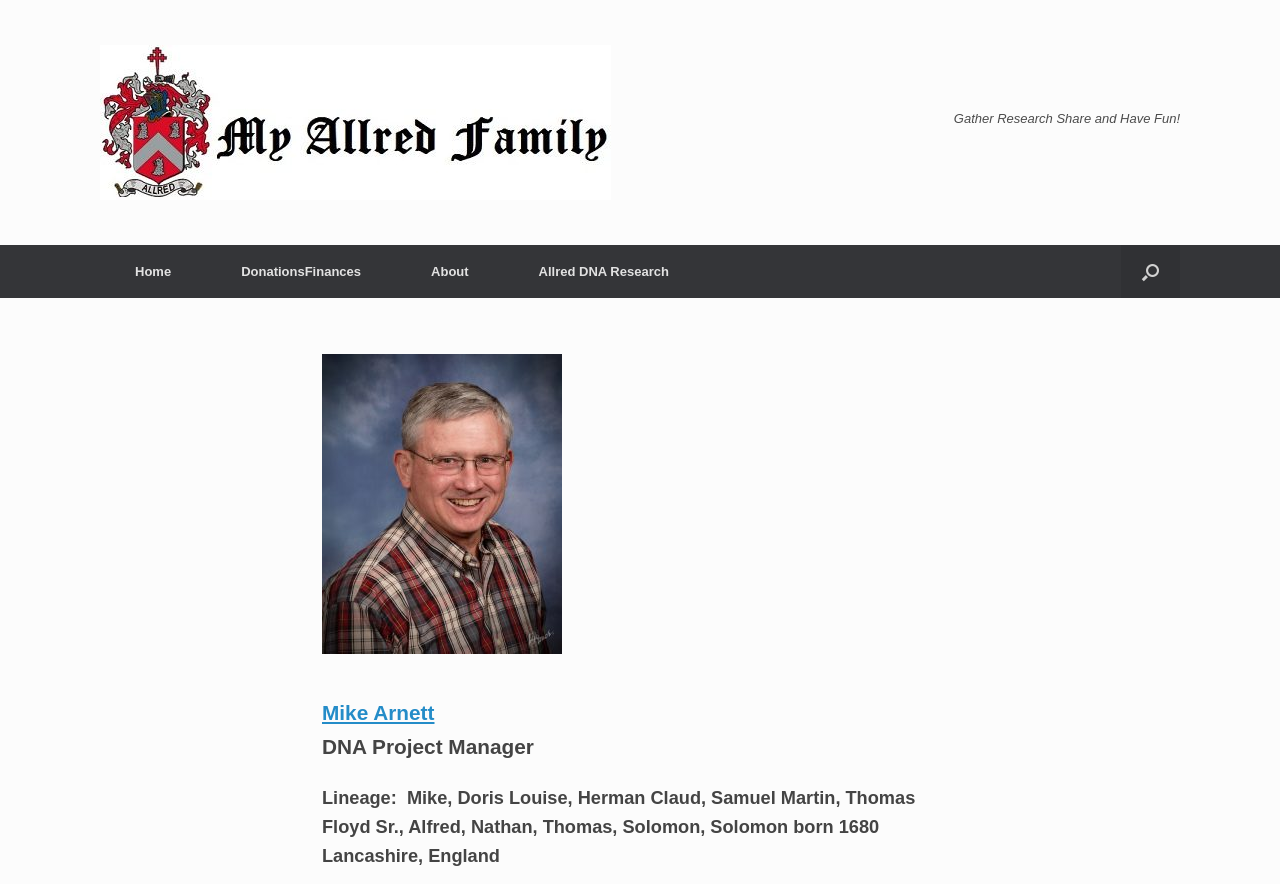Articulate a detailed summary of the webpage's content and design.

The webpage is about DNA Managers, specifically the Allred Family. At the top left corner, there is a logo of the Allred Family, which is an image linked to the website's homepage. Next to the logo, there is a tagline "Gather Research Share and Have Fun!" in a prominent font.

Below the logo, there is a navigation menu with four links: "Home", "DonationsFinances", "About", and "Allred DNA Research", arranged horizontally from left to right. On the right side of the navigation menu, there is a search button labeled "Open the search".

Below the navigation menu, there is a section dedicated to Mike Arnett, the DNA Project Manager. His name is linked to his profile, and his title "DNA Project Manager" is displayed below his name. Below Mike's information, there is a detailed description of his lineage, starting from himself and tracing back to his ancestors, including Solomon born 1680 in Lancashire, England.